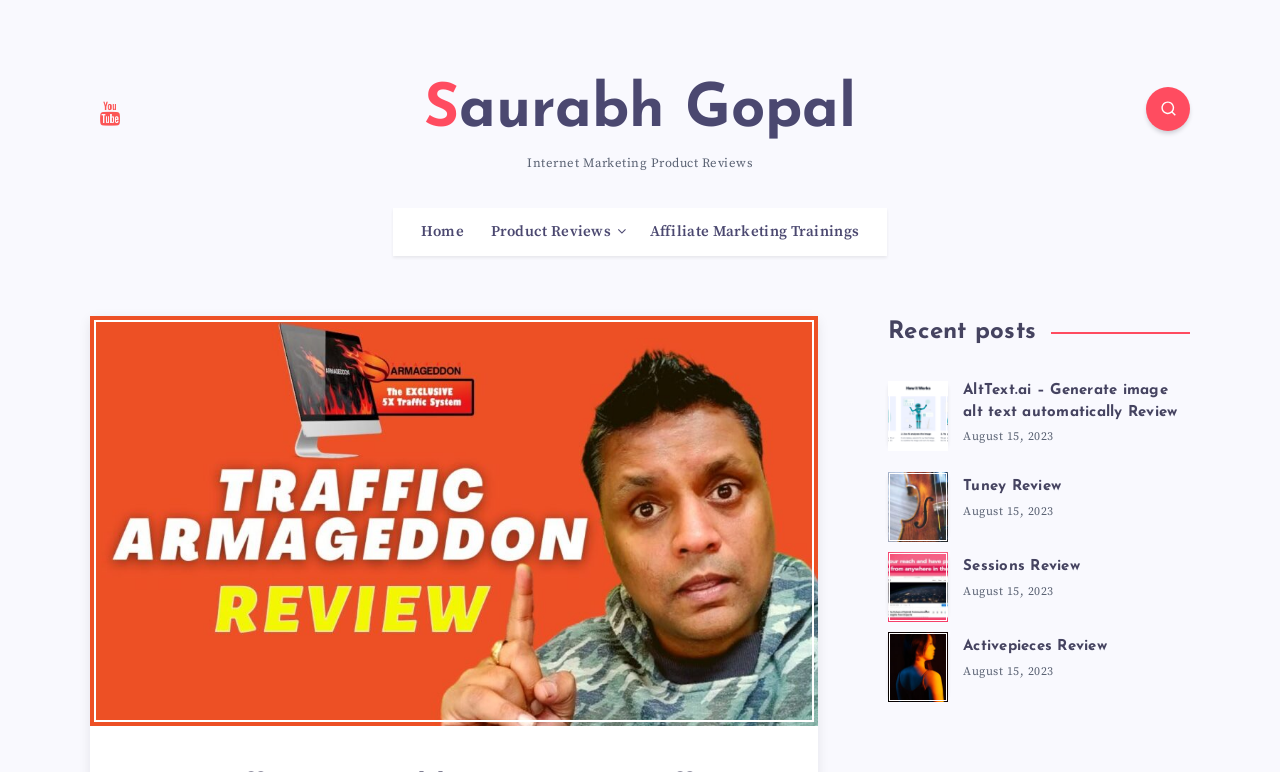How many recent posts are listed on this webpage?
Please provide a comprehensive answer based on the information in the image.

The recent posts are listed in the complementary section of the webpage, which starts at the coordinates [0.678, 0.41, 0.945, 0.896]. Within this section, there are four article elements, each containing a link to a review, a heading, and a time element. These four articles correspond to the four recent posts listed on the webpage.